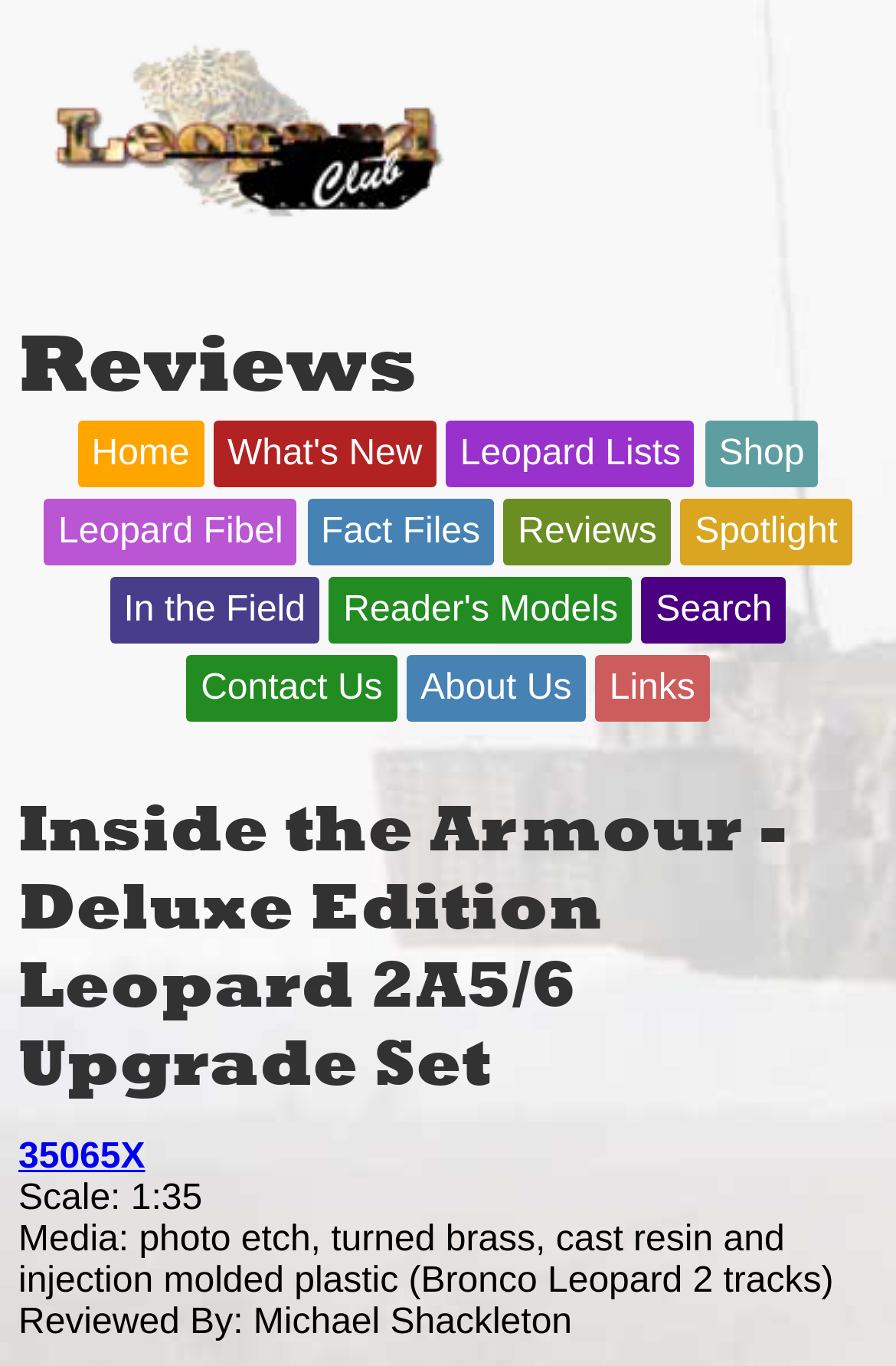Respond with a single word or short phrase to the following question: 
What is the name of the reviewer of the Leopard 2A5/6 upgrade set?

Michael Shackleton